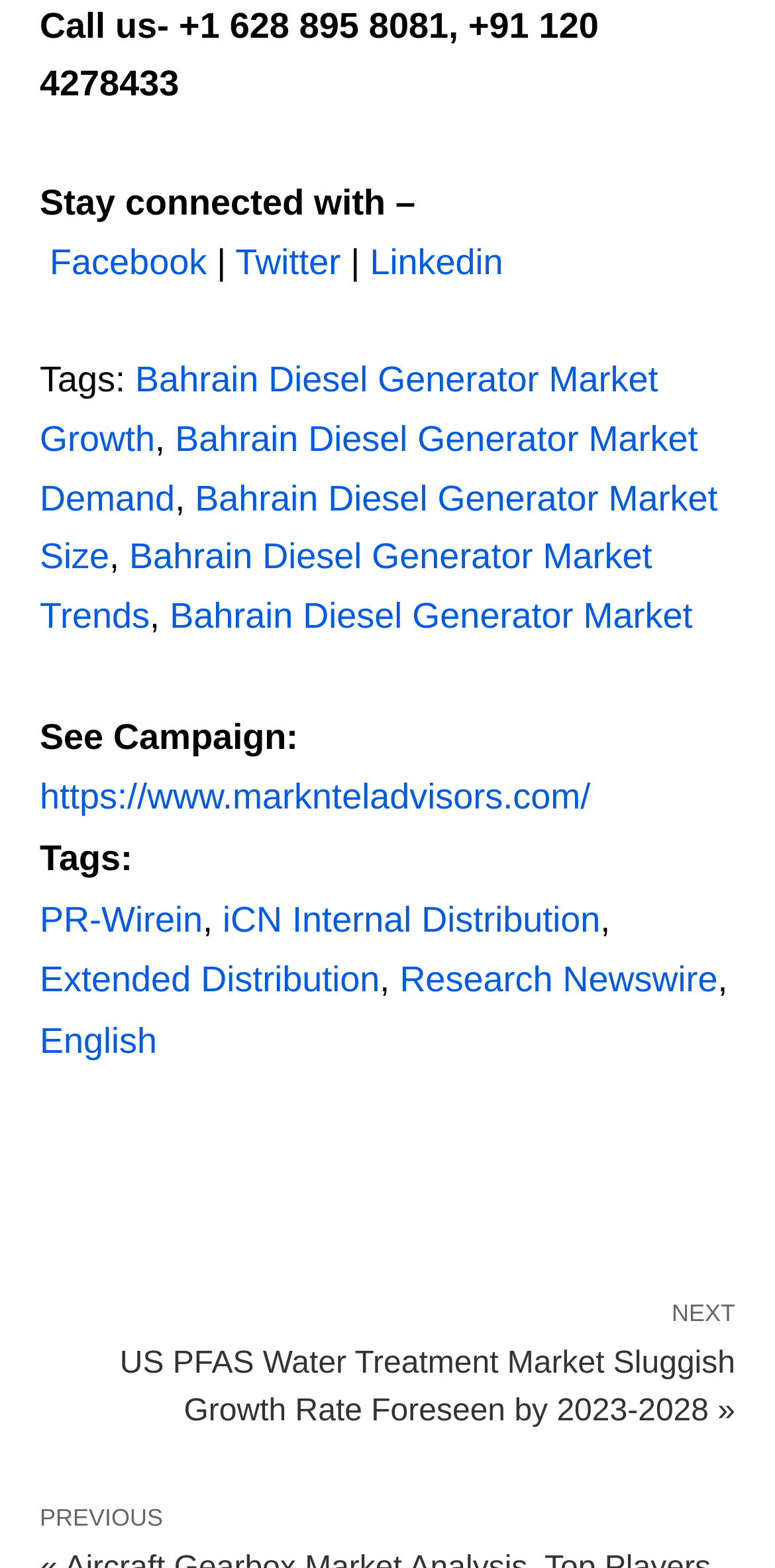Select the bounding box coordinates of the element I need to click to carry out the following instruction: "Read about Bahrain Diesel Generator Market Growth".

[0.051, 0.23, 0.849, 0.293]